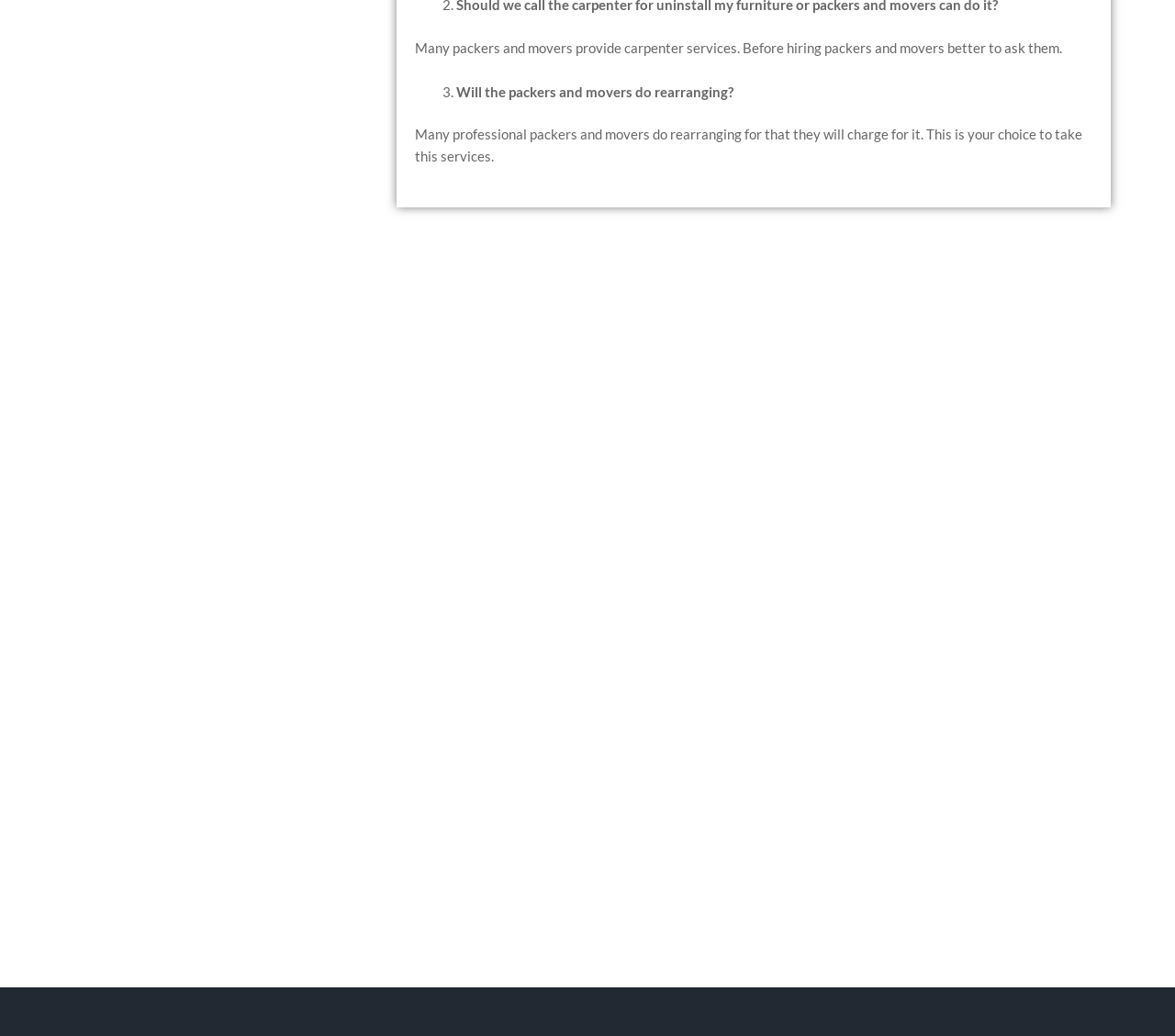Determine the bounding box coordinates of the region I should click to achieve the following instruction: "Visit Klick Media Labs". Ensure the bounding box coordinates are four float numbers between 0 and 1, i.e., [left, top, right, bottom].

[0.841, 0.973, 0.93, 0.989]